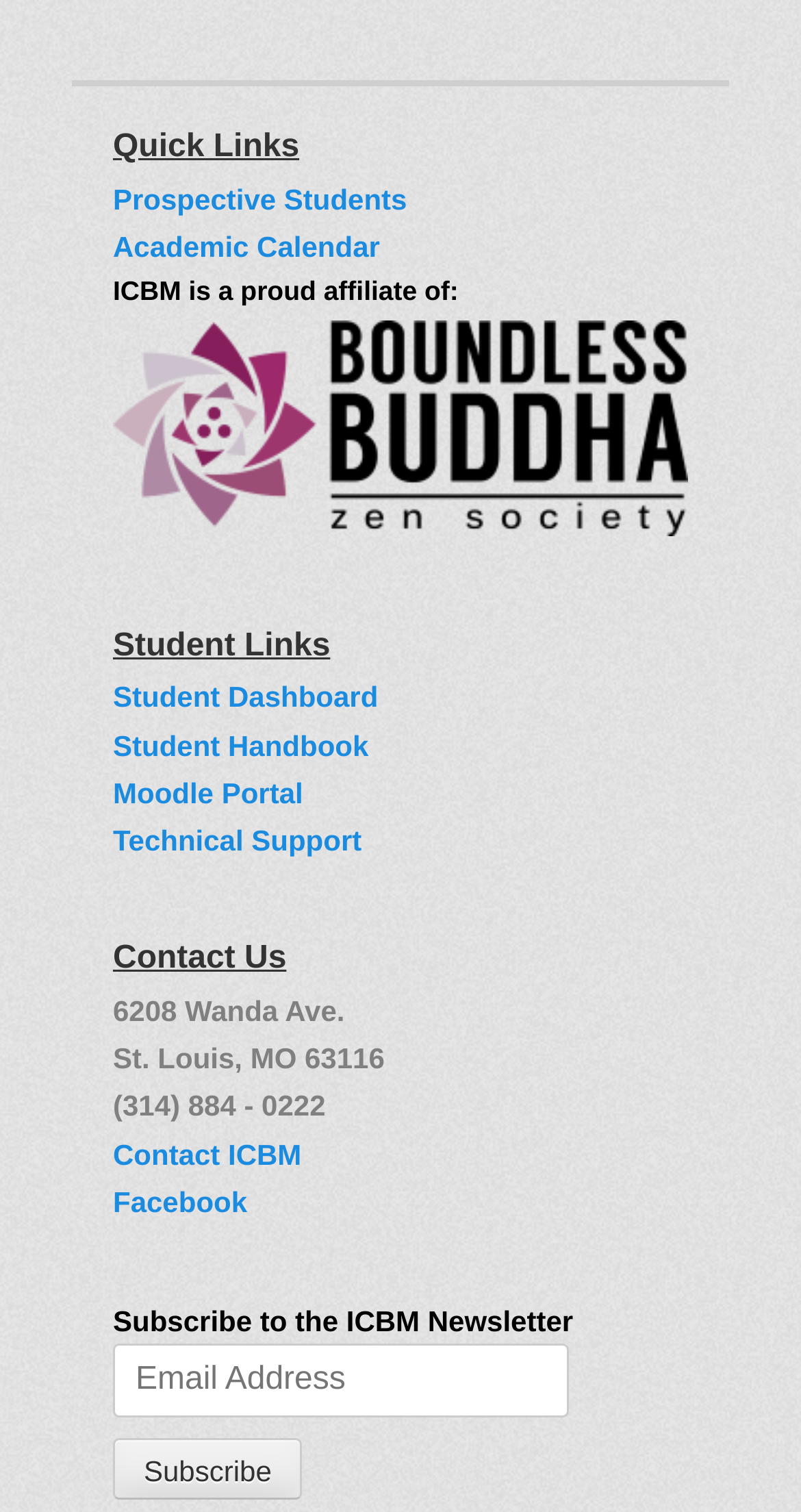Respond to the following question with a brief word or phrase:
How many social media links are available?

1